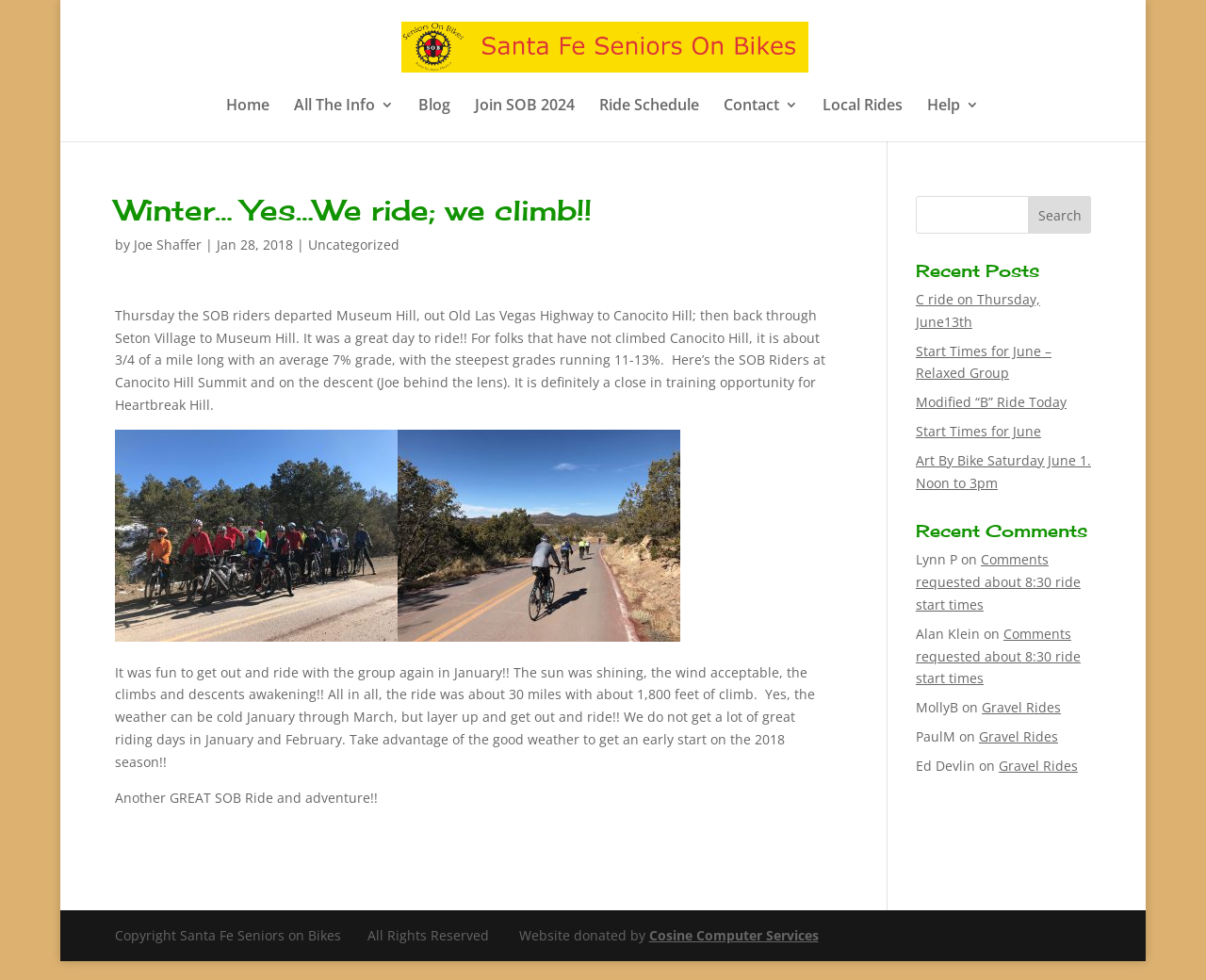Highlight the bounding box coordinates of the region I should click on to meet the following instruction: "Read the blog".

[0.347, 0.1, 0.374, 0.144]